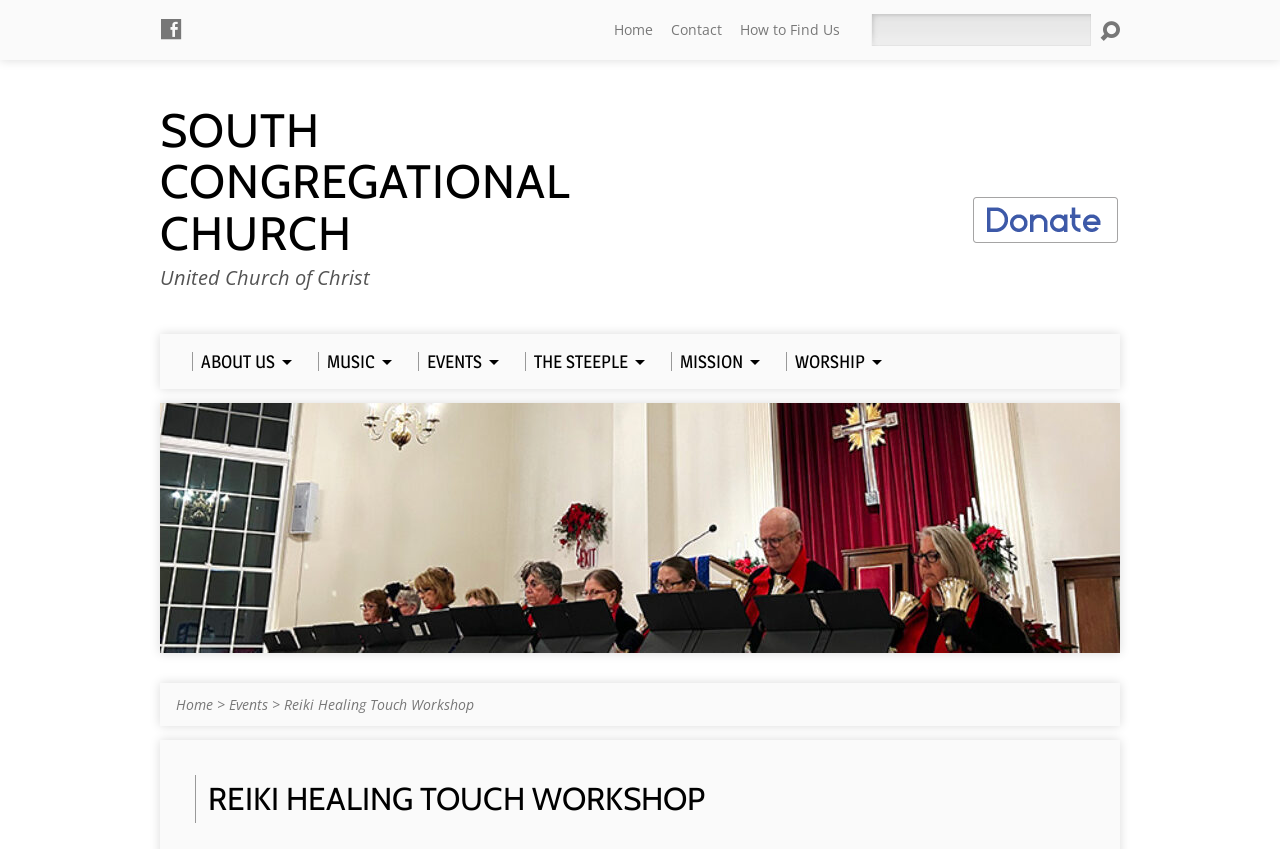Determine the bounding box coordinates for the area that should be clicked to carry out the following instruction: "Learn about resources".

None